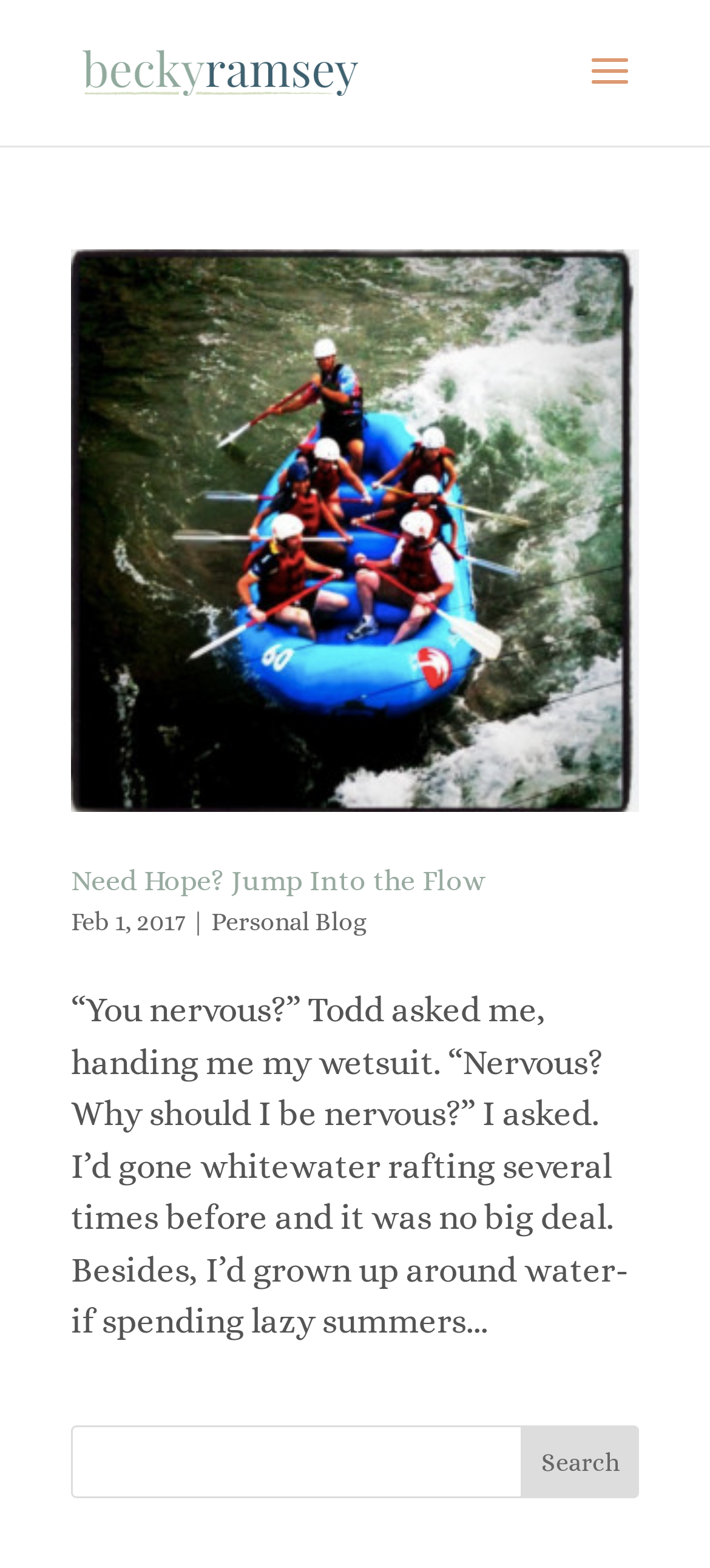Using the information in the image, could you please answer the following question in detail:
What is the category of the first article?

The category of the first article can be found by looking at the link element 'Personal Blog' which is present below the title of the article. This suggests that the first article belongs to the 'Personal Blog' category.